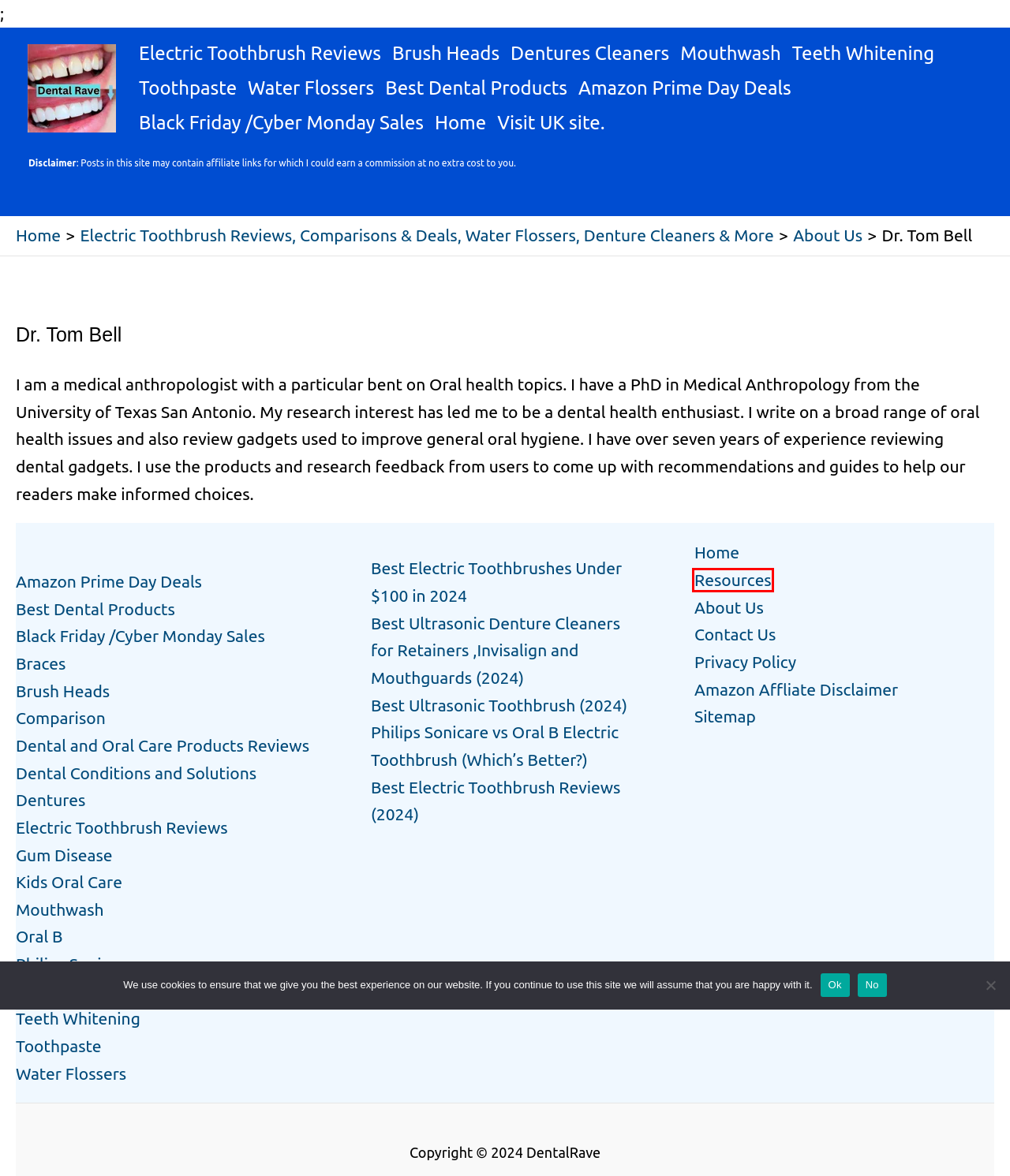Assess the screenshot of a webpage with a red bounding box and determine which webpage description most accurately matches the new page after clicking the element within the red box. Here are the options:
A. Kids Oral Care — DentalRave
B. Braces — DentalRave
C. DentalRave
D. Best Electric Toothbrush Reviews (2024) — DentalRave
E. Dental Conditions and Solutions — DentalRave
F. Amazon Prime Day Deals 2024 (Top Picks)
G. Oral B Electric Toothbrush Reviews and Comparison
H. Resources — DentalRave

H